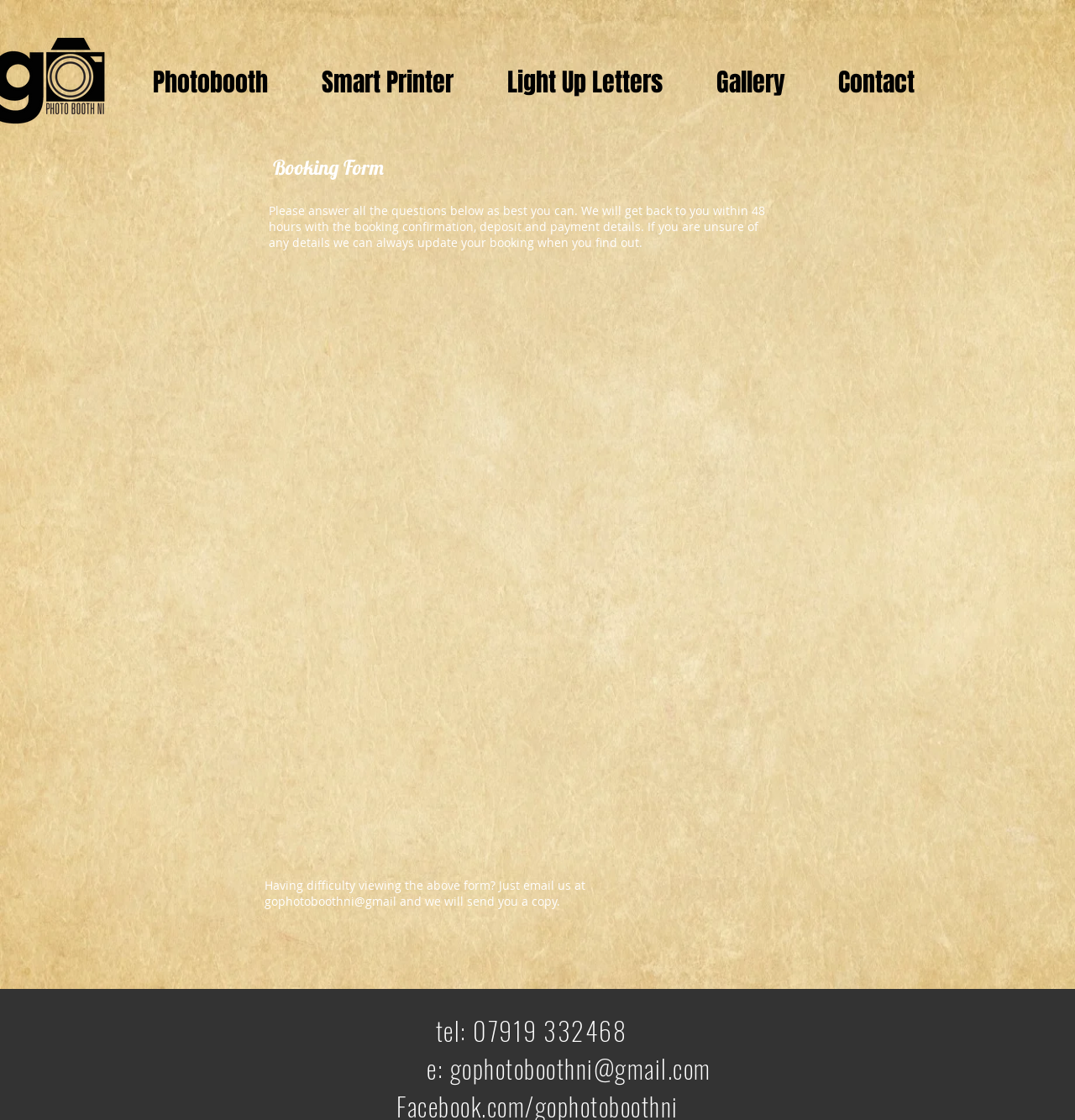Please determine the bounding box coordinates for the UI element described here. Use the format (top-left x, top-left y, bottom-right x, bottom-right y) with values bounded between 0 and 1: Smart Printer

[0.274, 0.058, 0.447, 0.082]